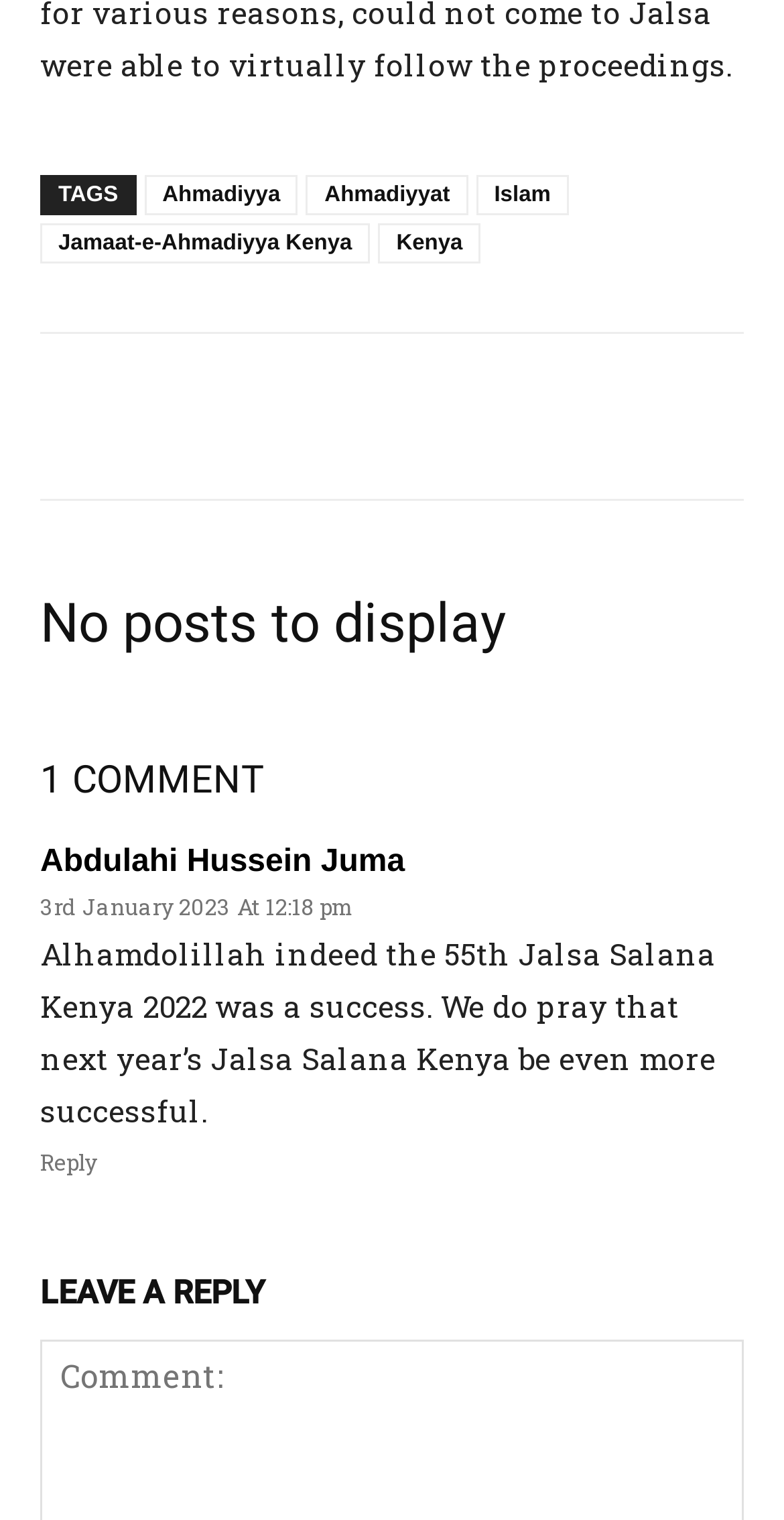Locate the bounding box coordinates of the item that should be clicked to fulfill the instruction: "Click on Community Policing".

None